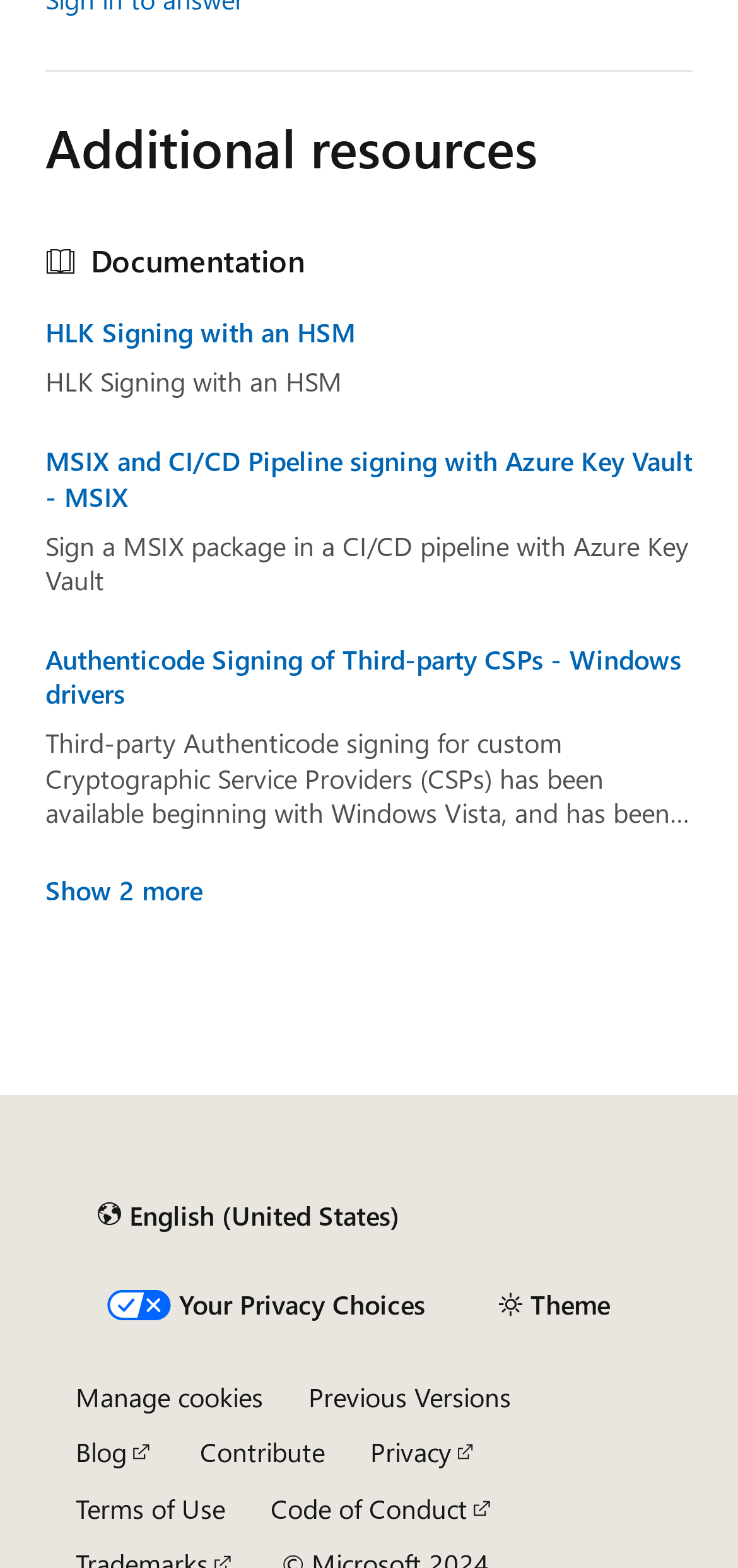Identify and provide the bounding box for the element described by: "Privacy".

[0.501, 0.915, 0.649, 0.938]